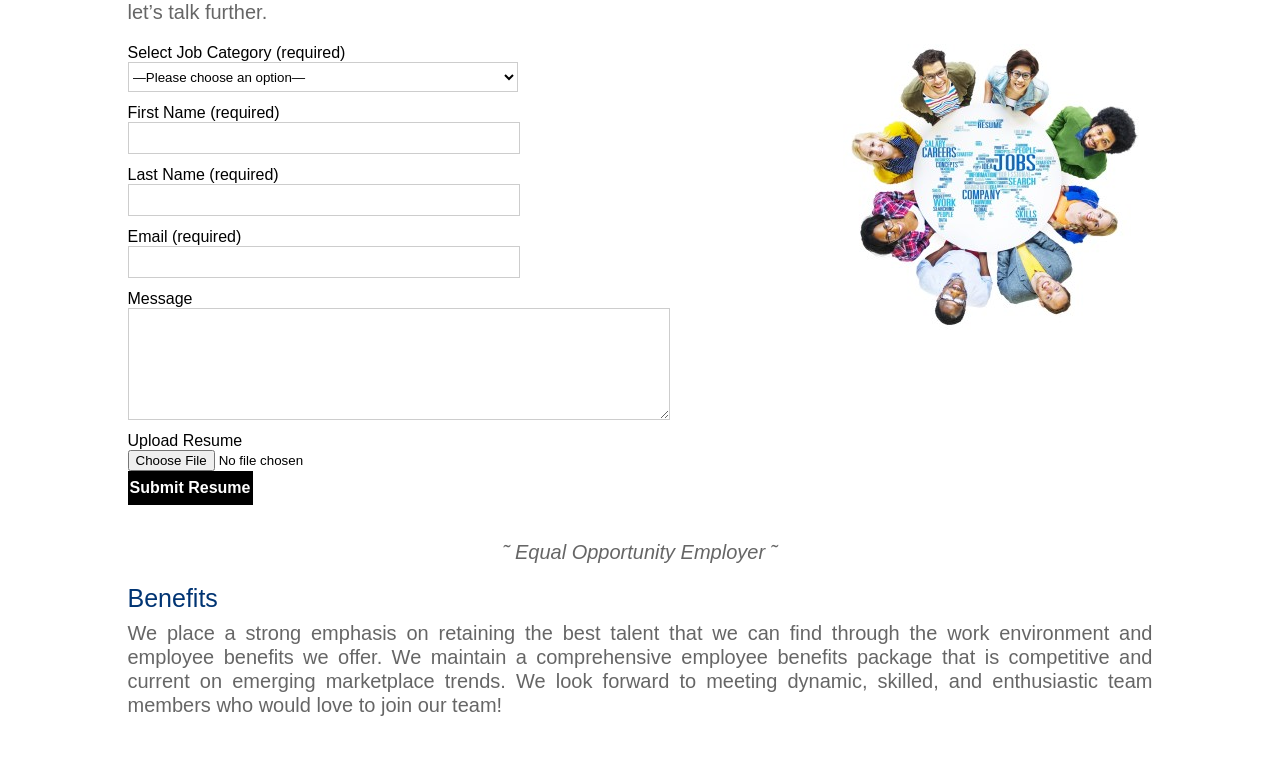Locate the bounding box coordinates for the element described below: "name="your-email"". The coordinates must be four float values between 0 and 1, formatted as [left, top, right, bottom].

[0.1, 0.321, 0.406, 0.362]